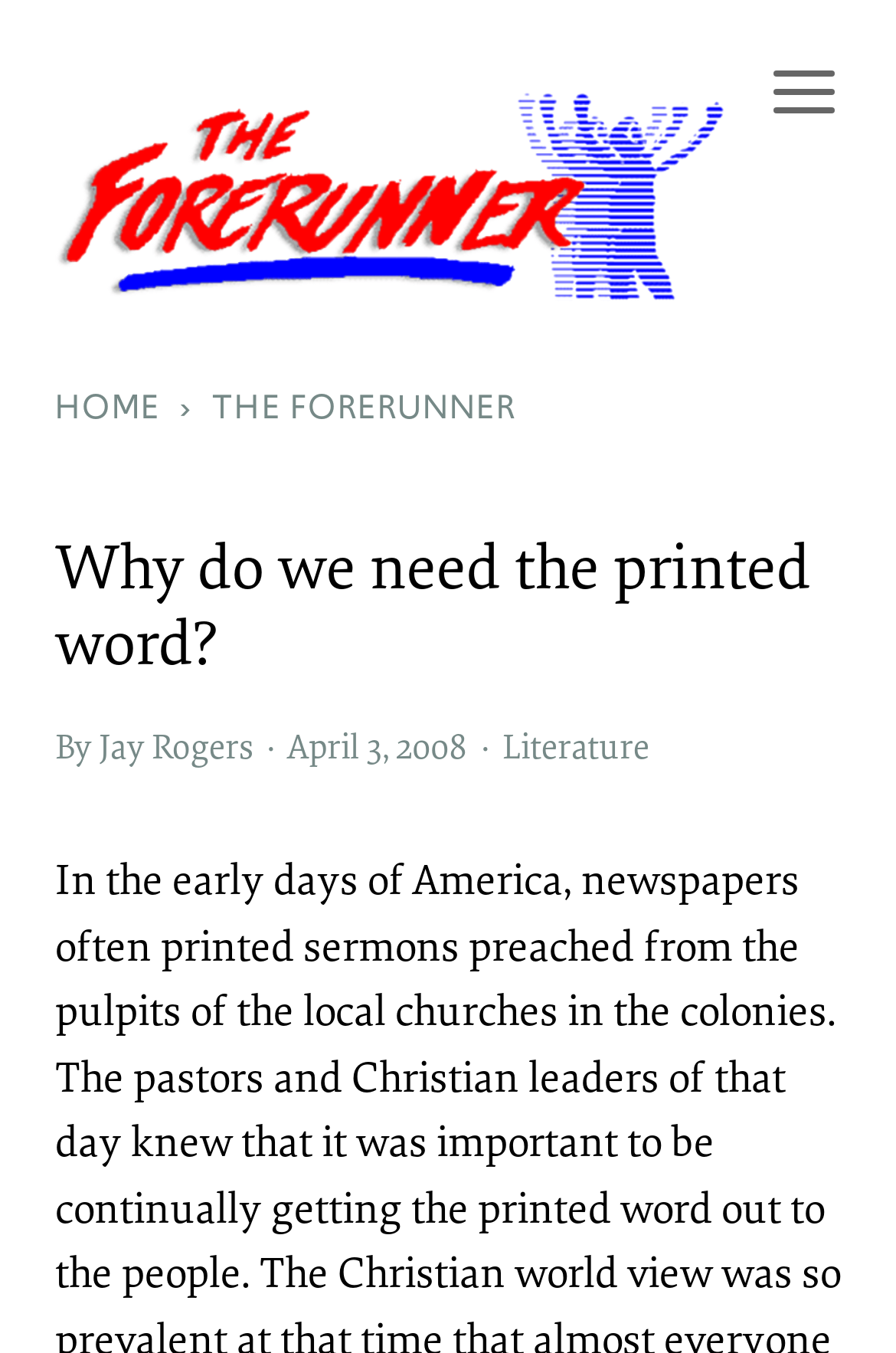From the webpage screenshot, predict the bounding box of the UI element that matches this description: "The Forerunner".

[0.216, 0.281, 0.597, 0.321]